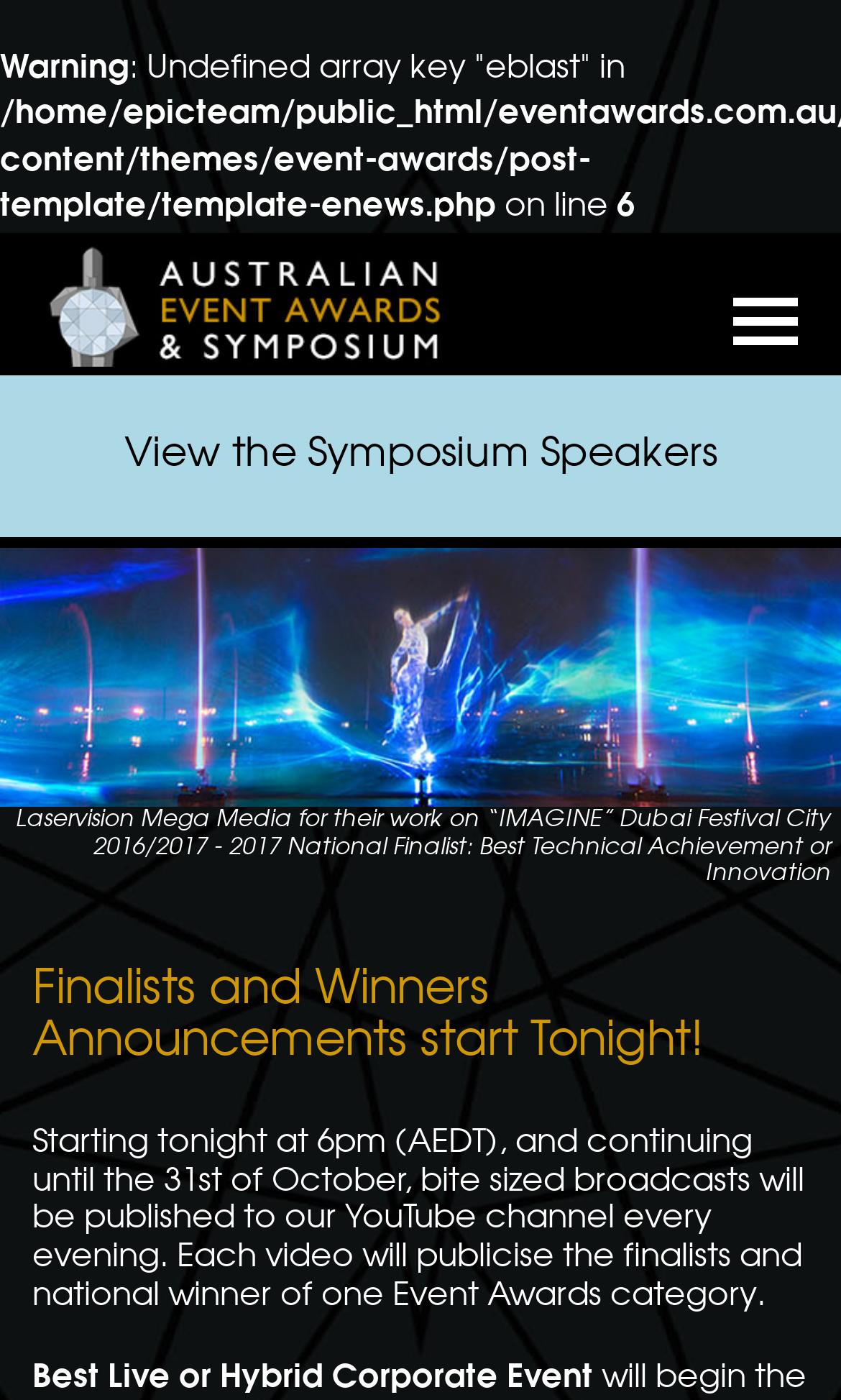Please answer the following question using a single word or phrase: 
What time do the bite-sized broadcasts start?

6pm